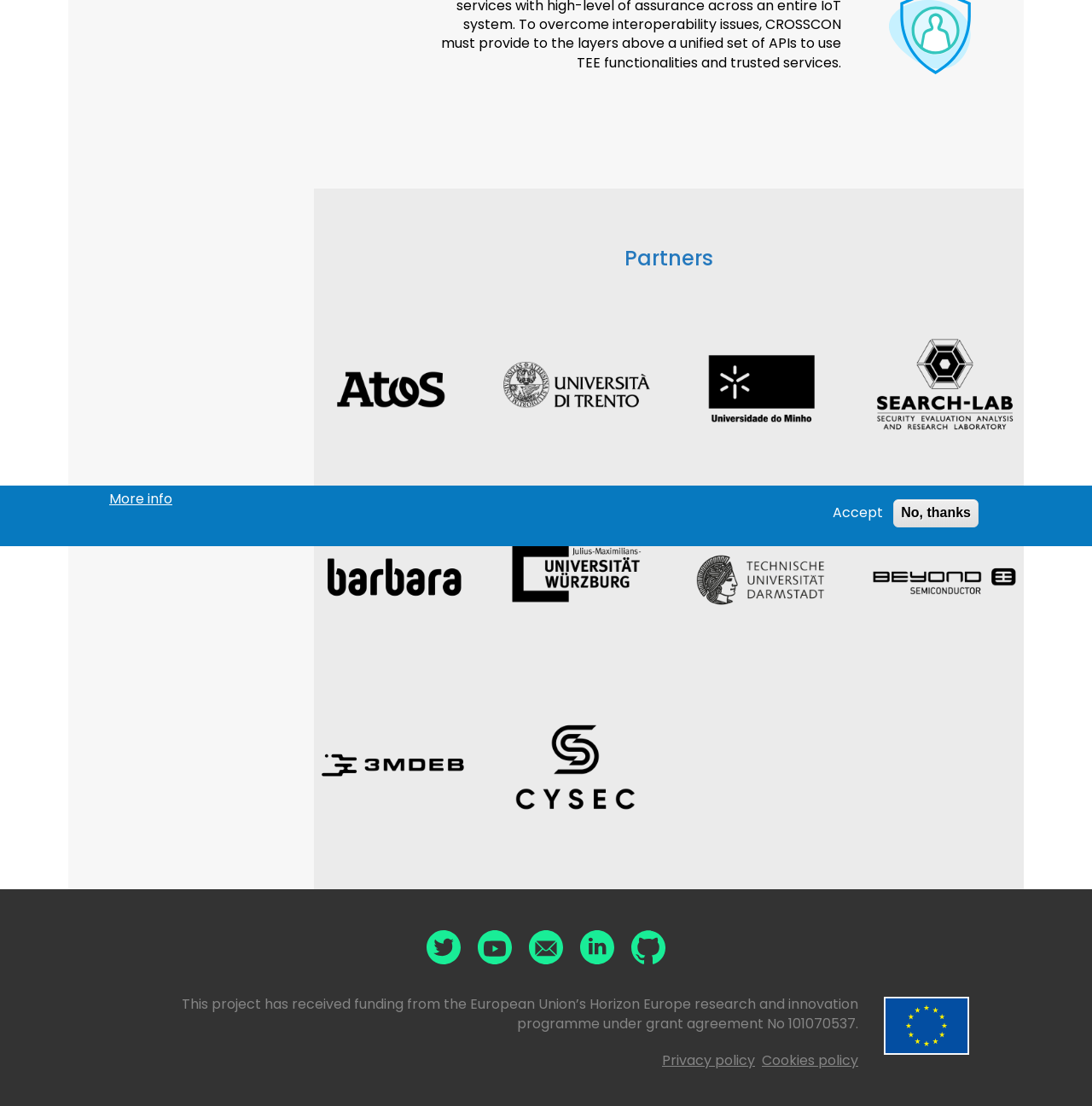Mark the bounding box of the element that matches the following description: "alt="barbara logo"".

[0.287, 0.578, 0.432, 0.595]